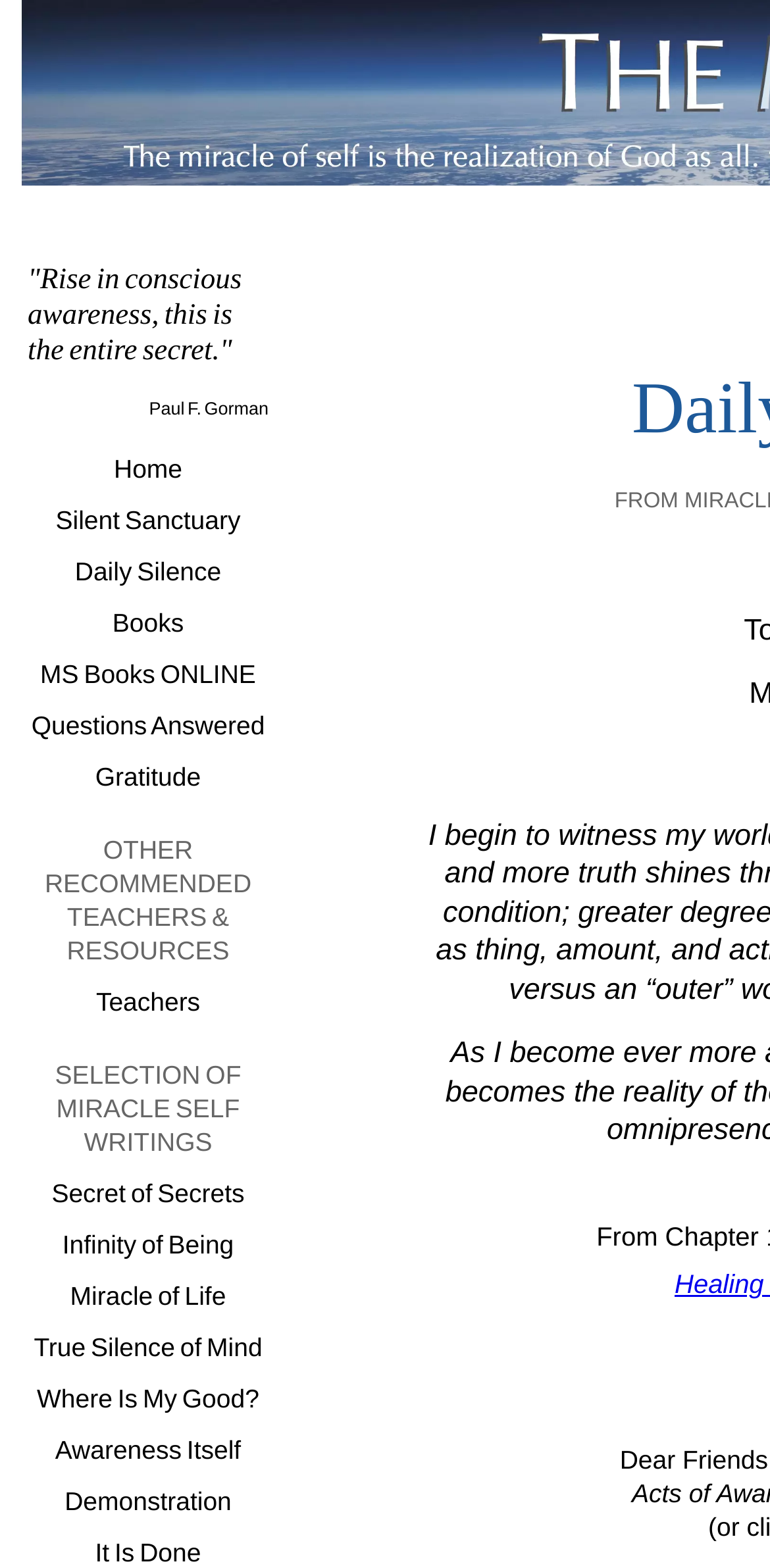Answer the question below using just one word or a short phrase: 
What is the last link in the 'SELECTION OF MIRACLE SELF WRITINGS' section?

Demonstration